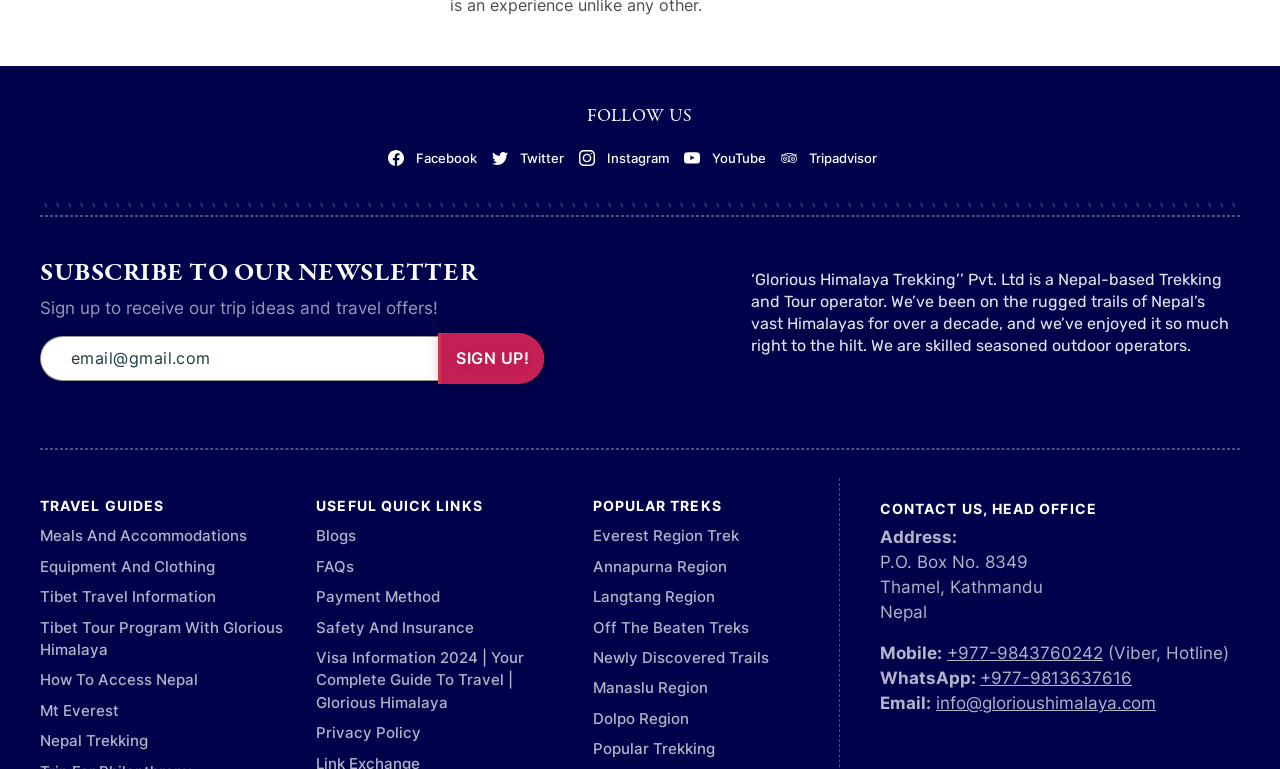Please locate the bounding box coordinates of the element that should be clicked to achieve the given instruction: "Read about Meals And Accommodations".

[0.031, 0.684, 0.193, 0.709]